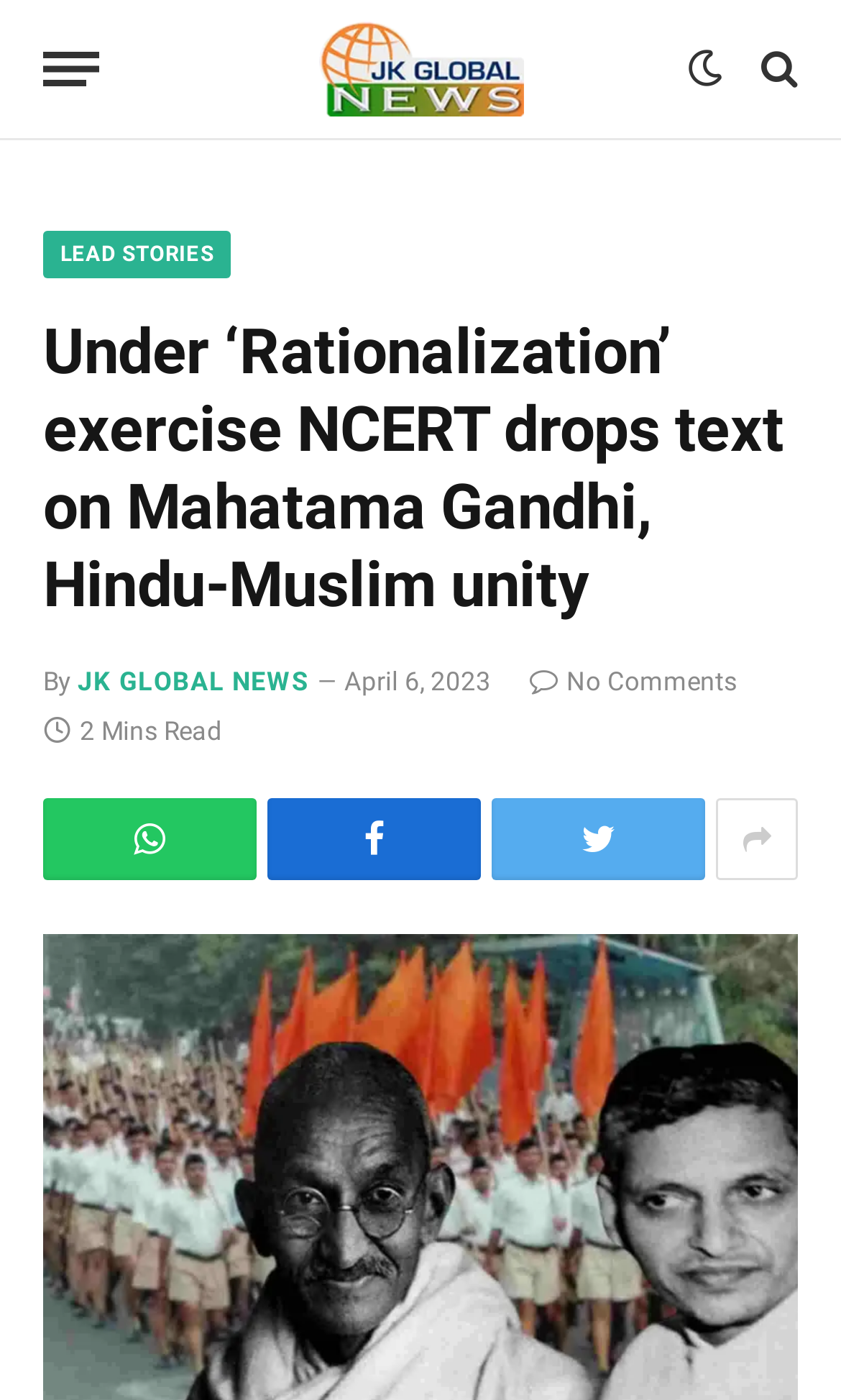Determine the bounding box coordinates of the element that should be clicked to execute the following command: "Click the menu button".

[0.051, 0.015, 0.118, 0.084]